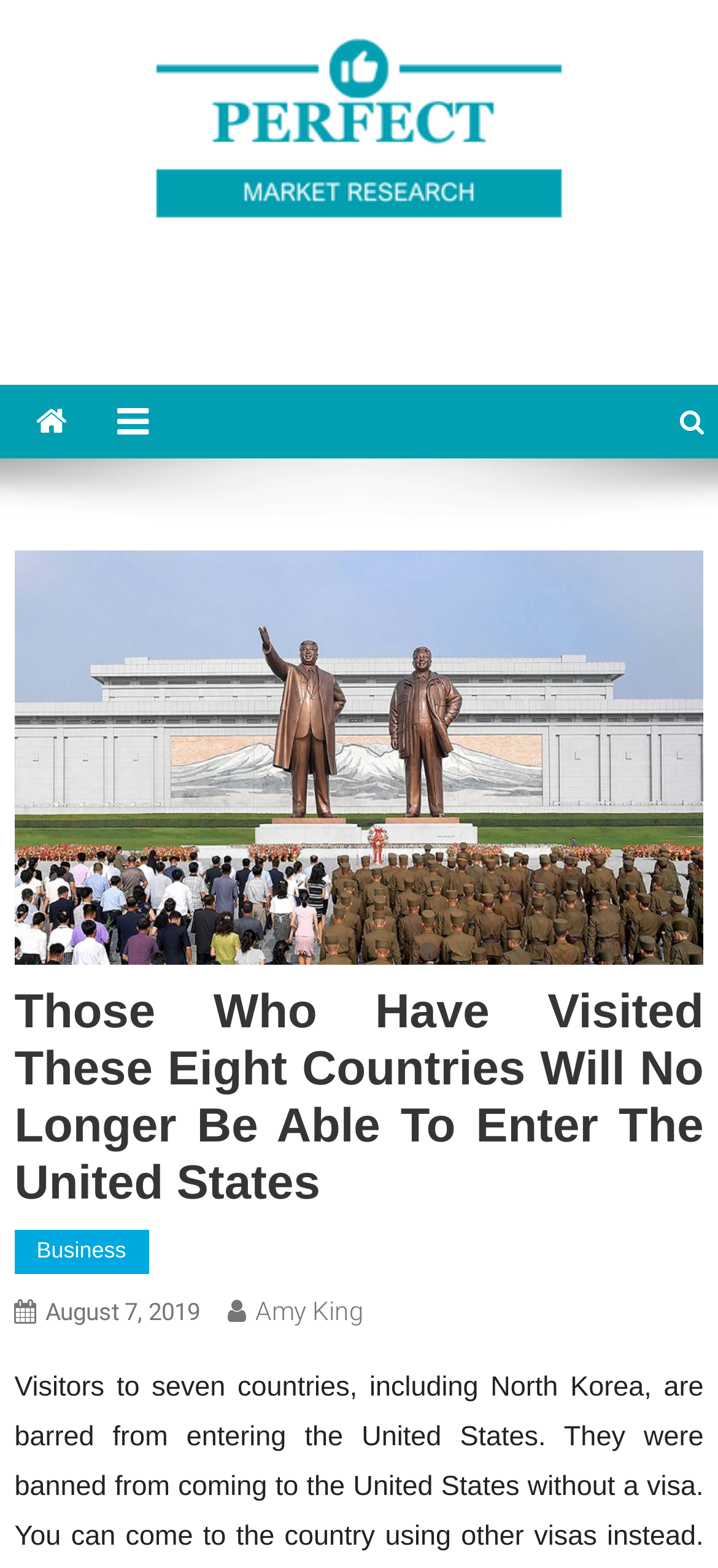Bounding box coordinates must be specified in the format (top-left x, top-left y, bottom-right x, bottom-right y). All values should be floating point numbers between 0 and 1. What are the bounding box coordinates of the UI element described as: Perfect Market Research

[0.025, 0.18, 0.943, 0.224]